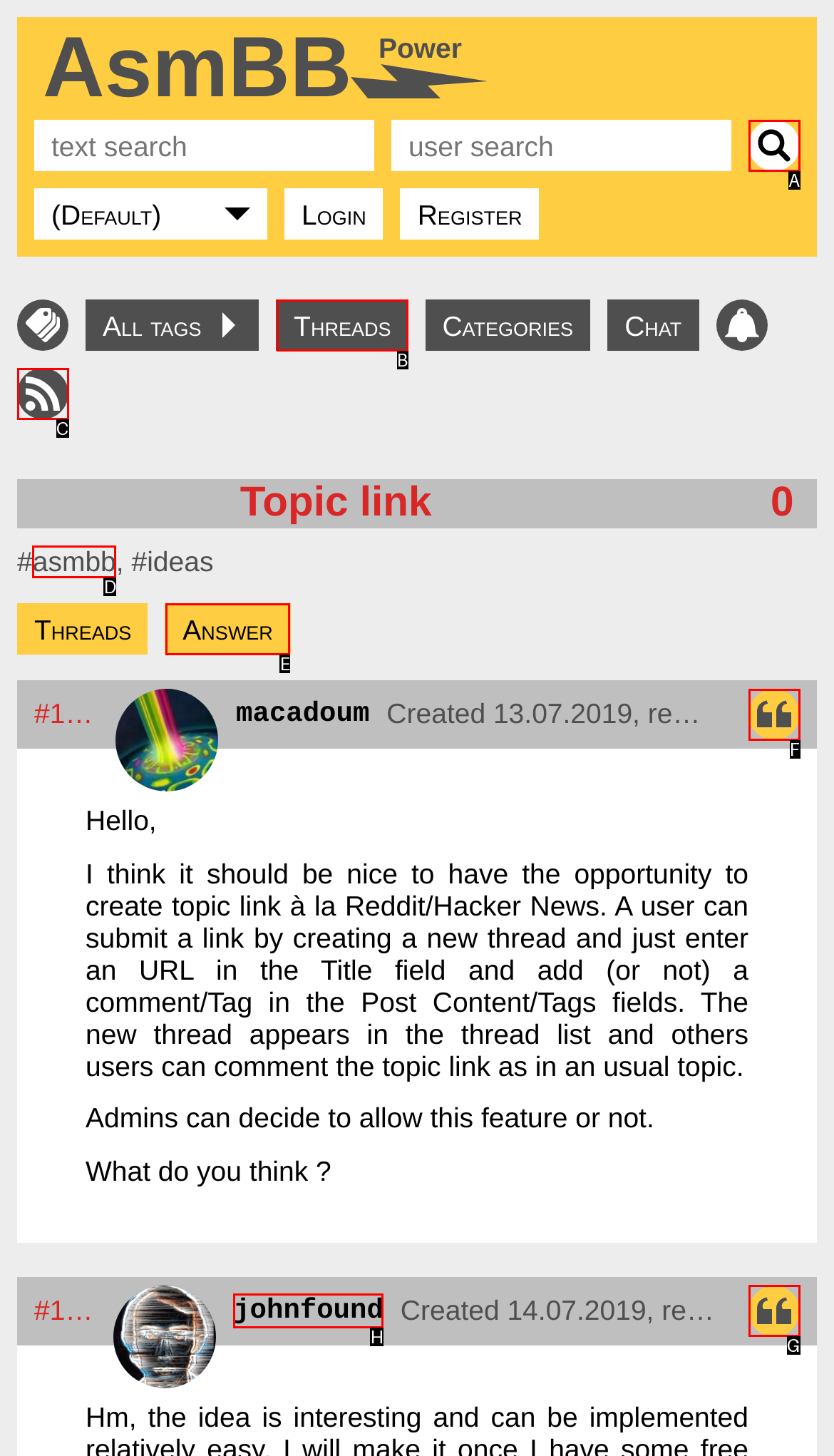Determine which UI element matches this description: asmbb
Reply with the appropriate option's letter.

D